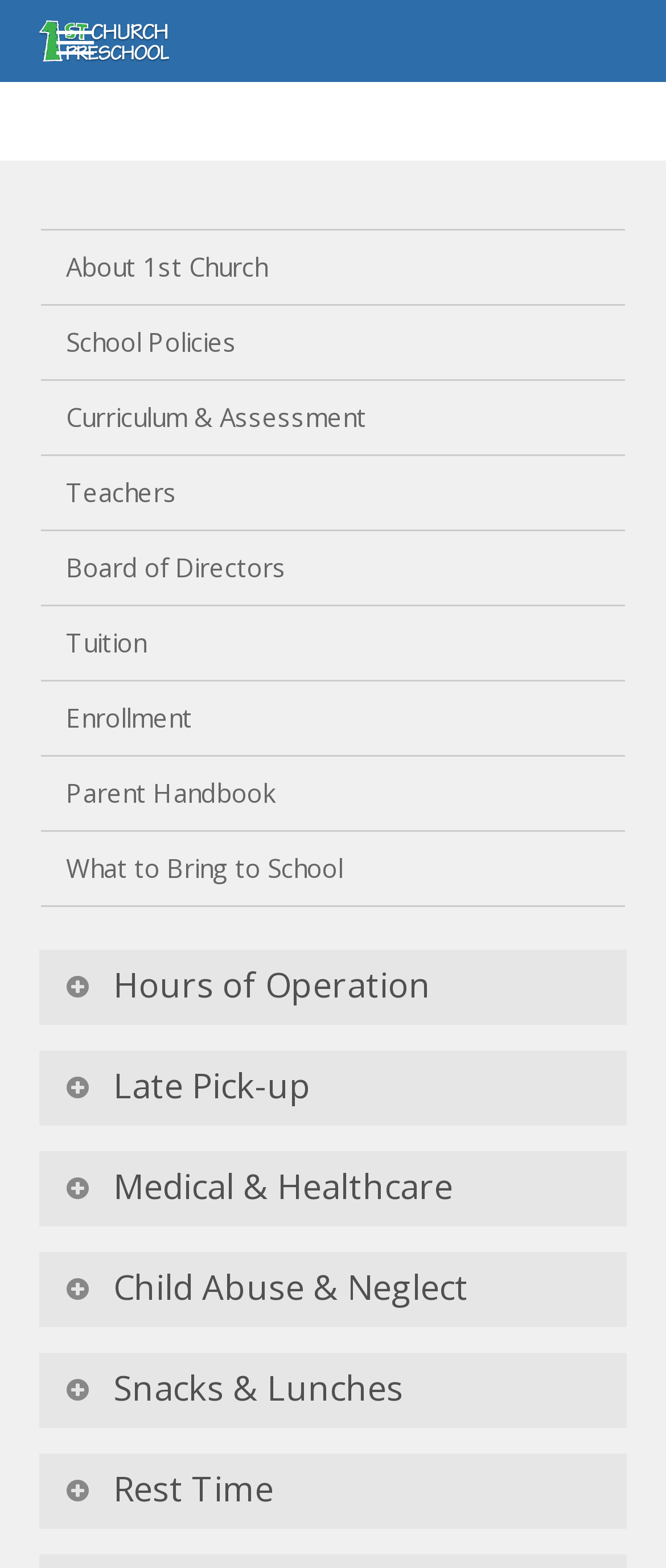What happens if a child is not picked up by 6:00 p.m.?
Using the image as a reference, give a one-word or short phrase answer.

Police Department is notified